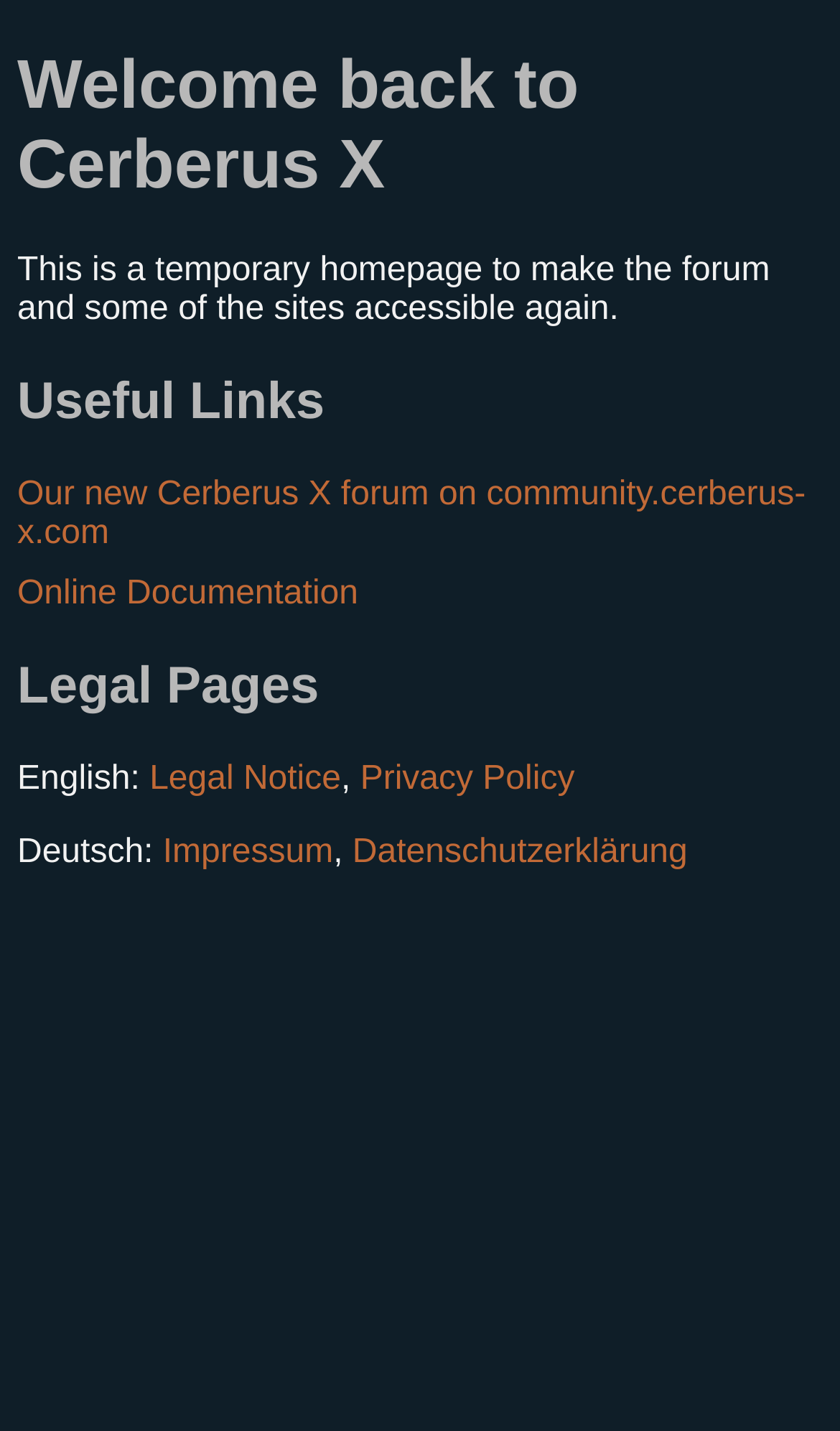What is the title or heading displayed on the webpage?

Welcome back to Cerberus X